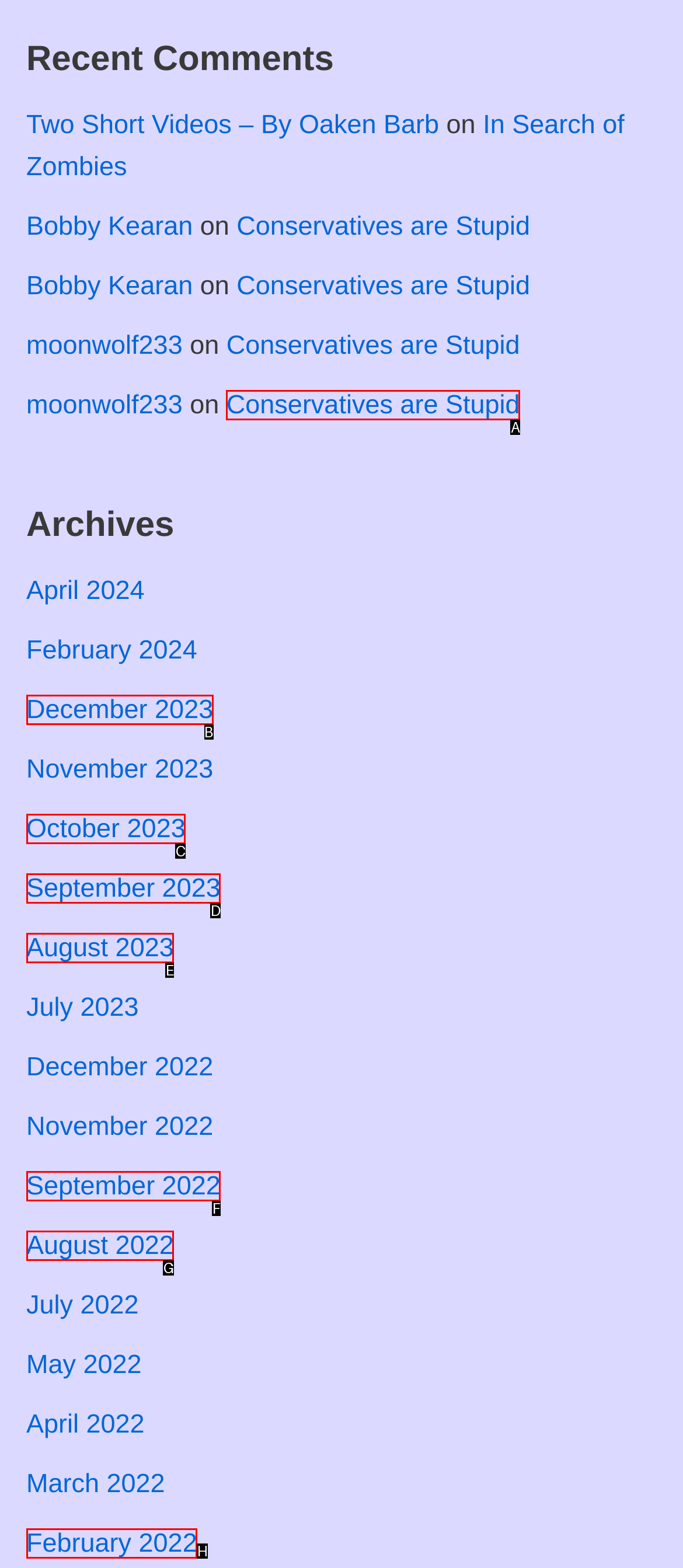Identify the option that best fits this description: August 2022
Answer with the appropriate letter directly.

G